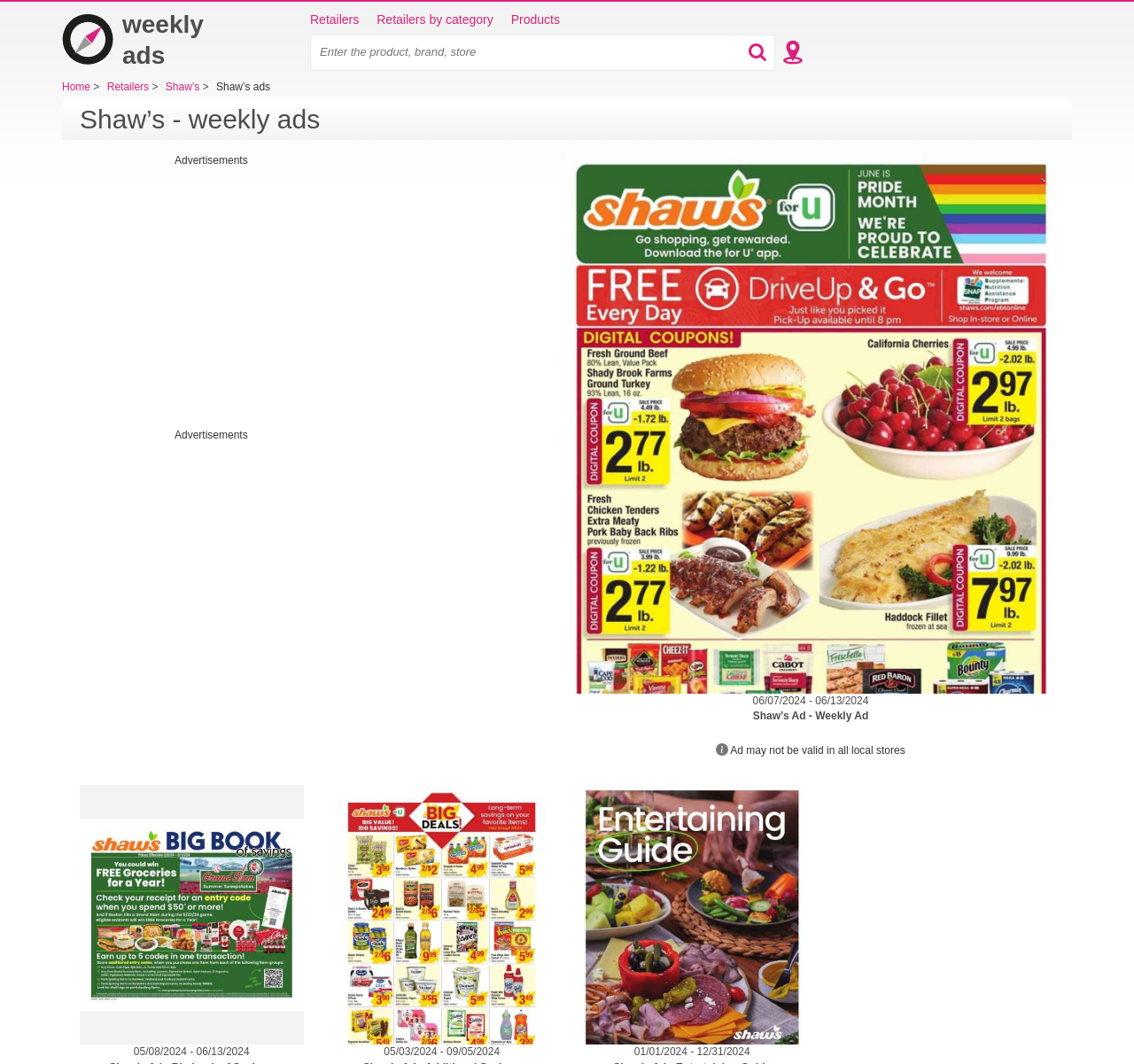What is the date range of the current weekly ad?
Provide a concise answer using a single word or phrase based on the image.

06/07/2024 - 06/13/2024